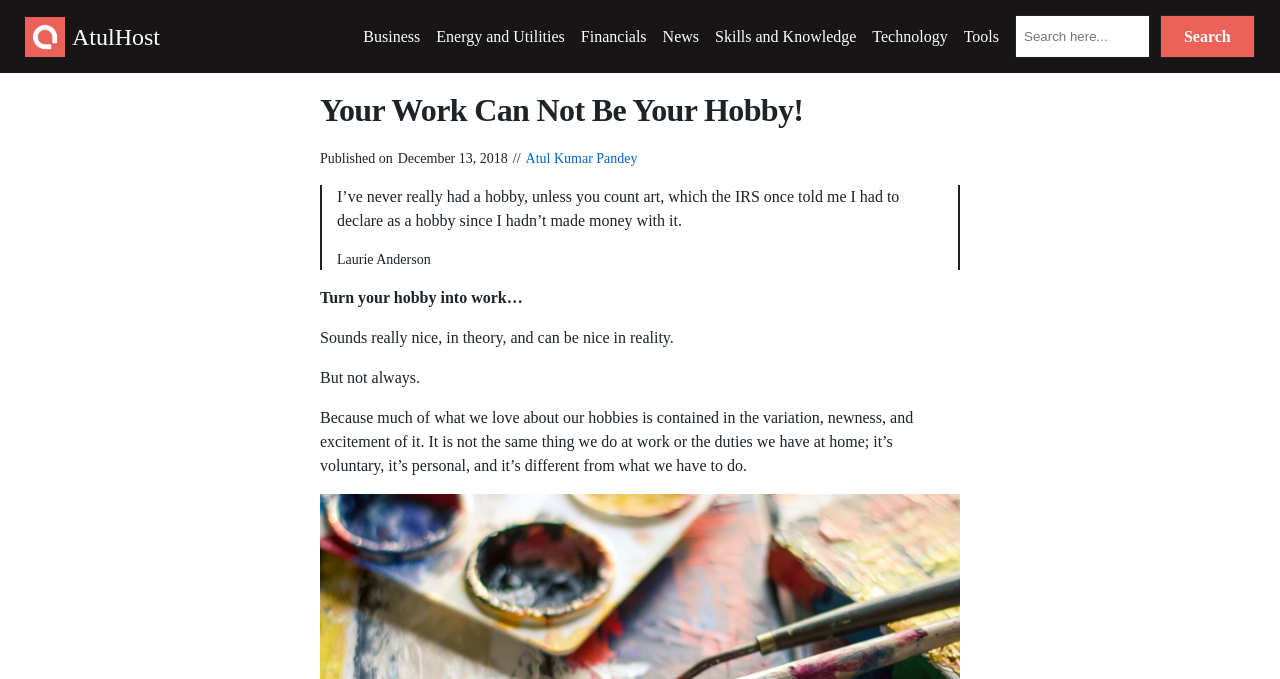Who is quoted in the article?
Give a one-word or short phrase answer based on the image.

Laurie Anderson